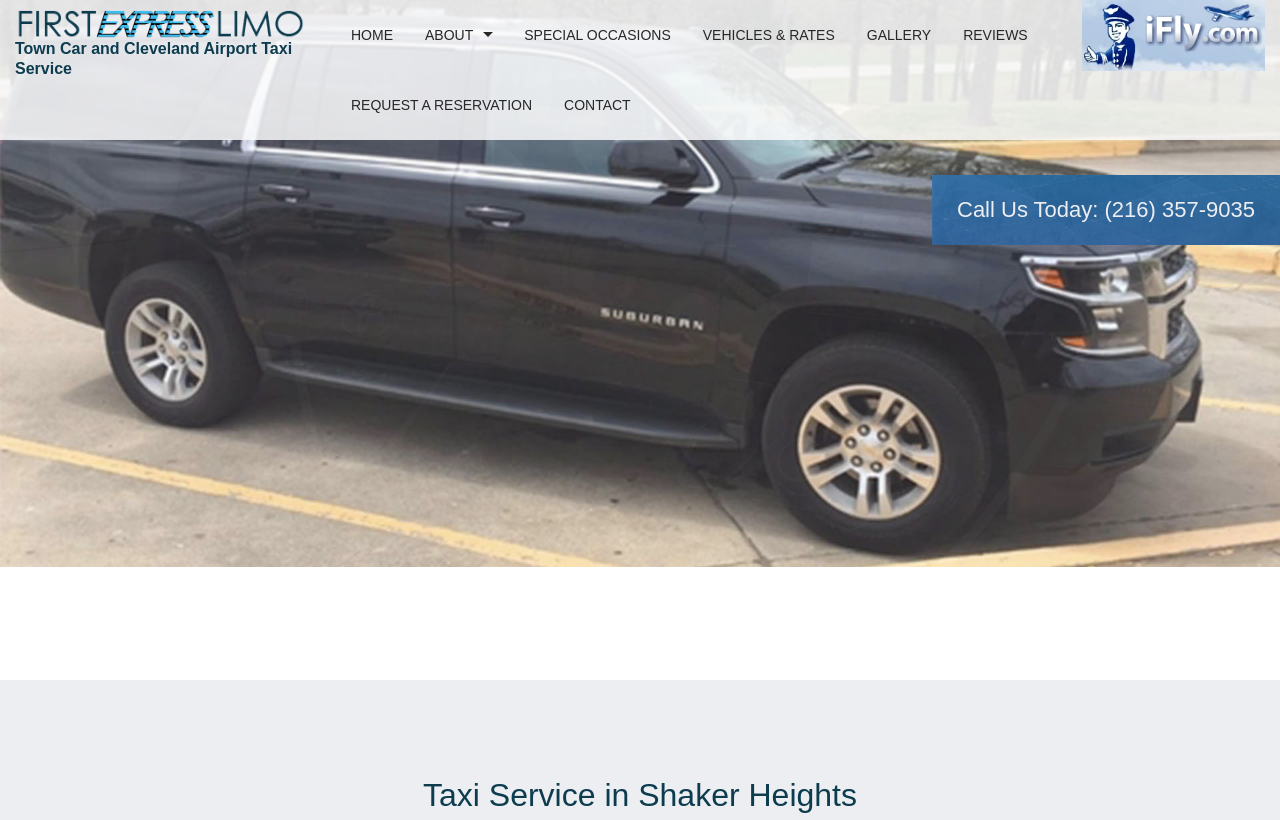Please determine the bounding box coordinates of the element to click on in order to accomplish the following task: "contact us". Ensure the coordinates are four float numbers ranging from 0 to 1, i.e., [left, top, right, bottom].

[0.428, 0.085, 0.505, 0.171]